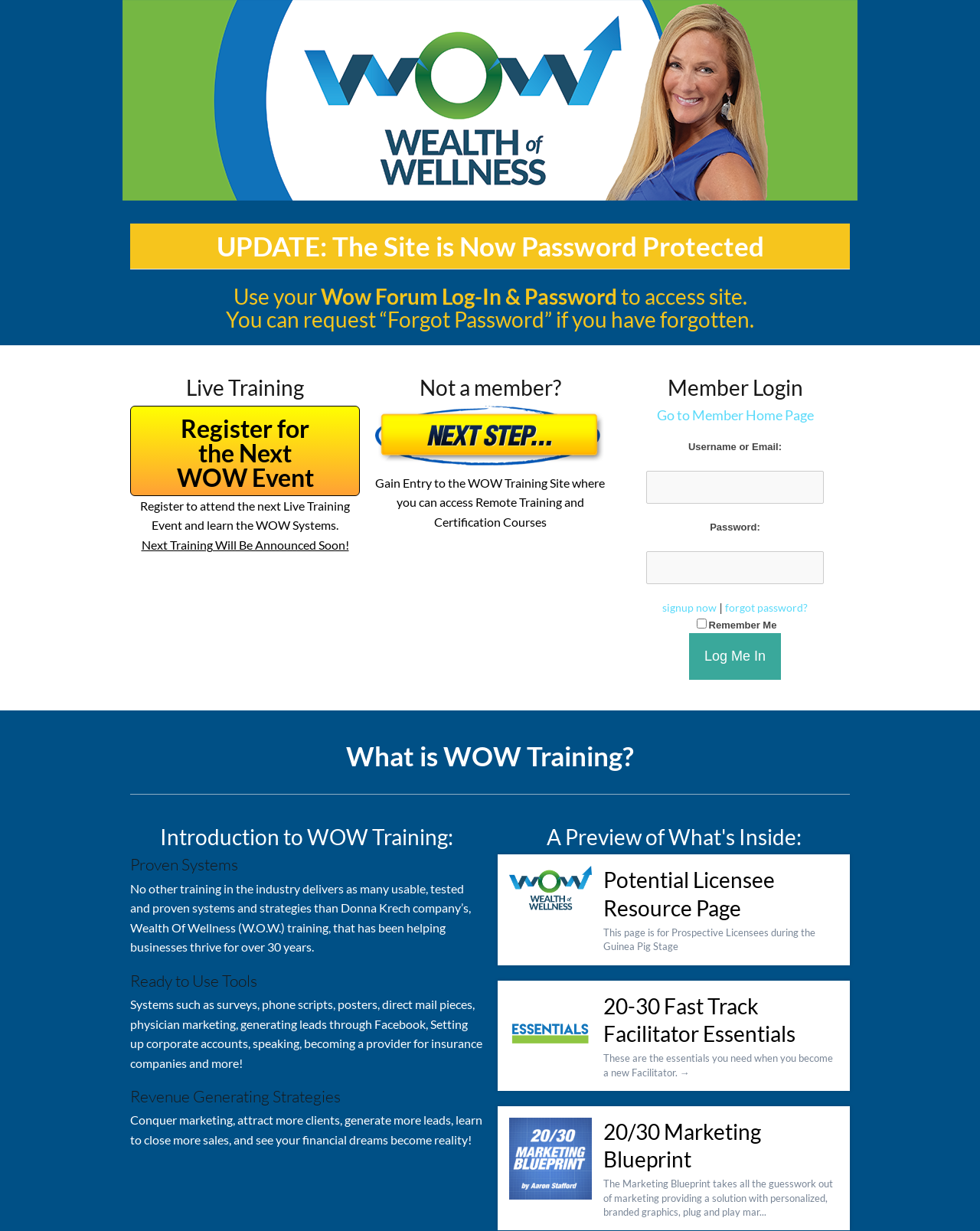Give a succinct answer to this question in a single word or phrase: 
What type of training is offered on the site?

Business and marketing training